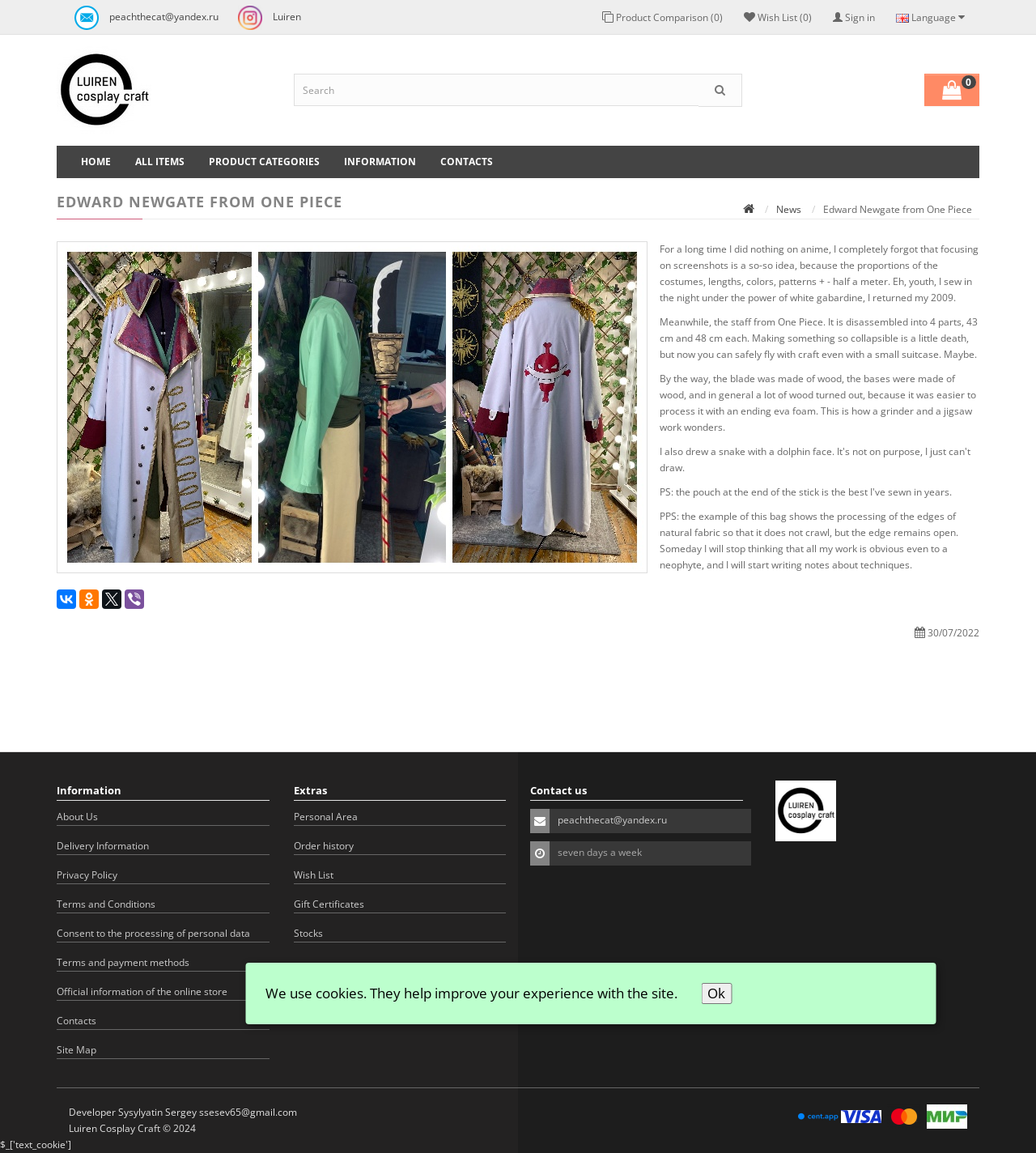Identify the bounding box coordinates for the element that needs to be clicked to fulfill this instruction: "Go to the home page". Provide the coordinates in the format of four float numbers between 0 and 1: [left, top, right, bottom].

[0.066, 0.127, 0.119, 0.155]